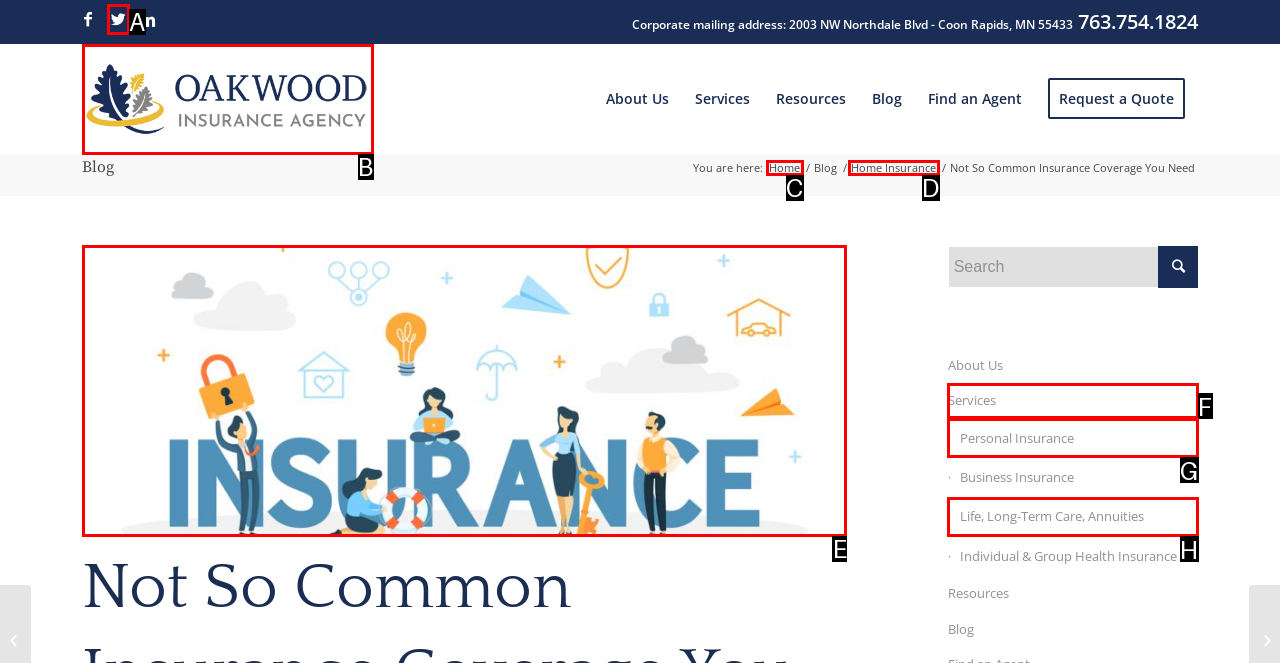What letter corresponds to the UI element described here: Life, Long-Term Care, Annuities
Reply with the letter from the options provided.

H